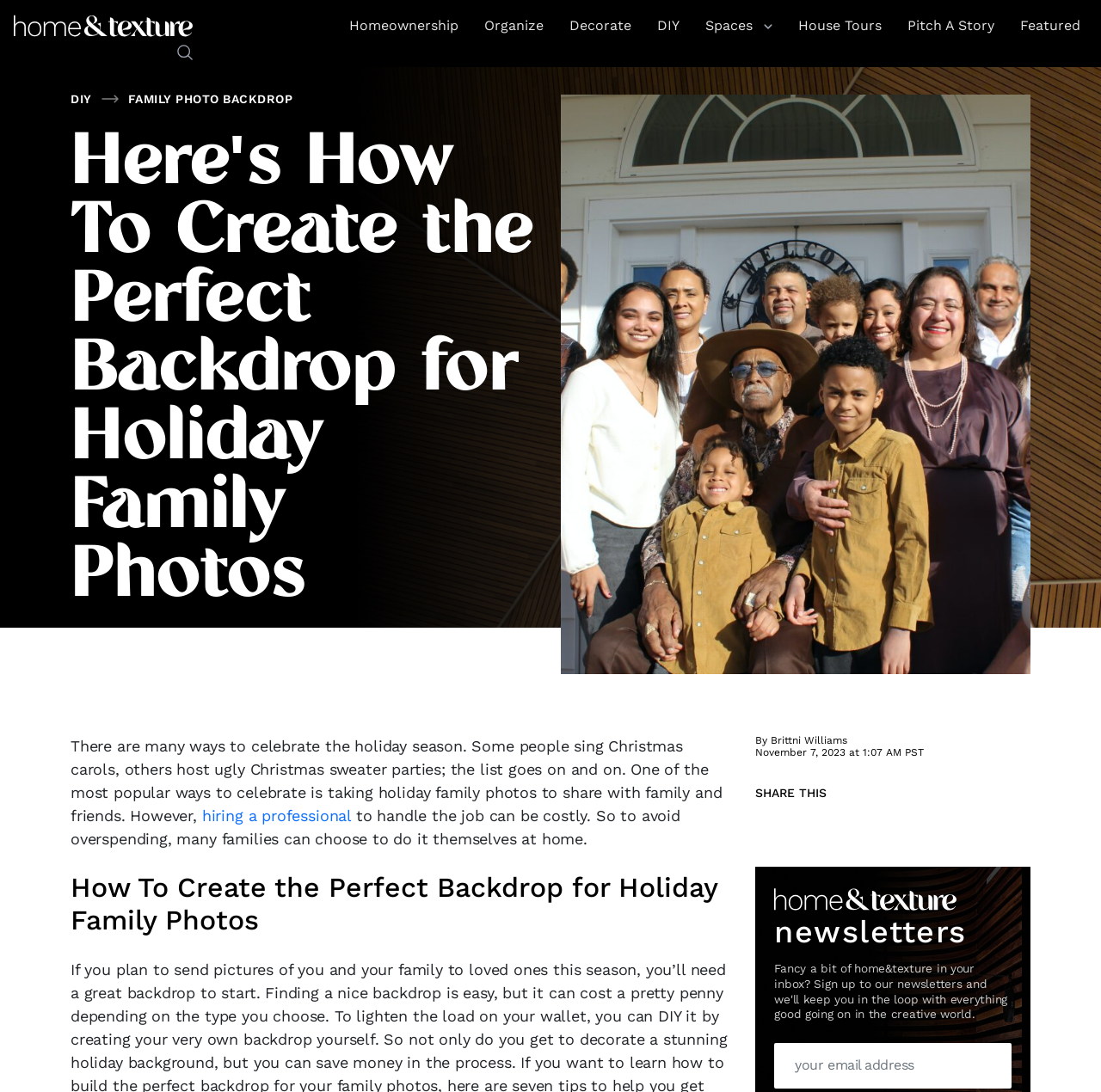Give a complete and precise description of the webpage's appearance.

This webpage is about creating the perfect backdrop for holiday family photos. At the top, there is a navigation menu with links to various sections, including "Homeownership", "Organize", "Decorate", "DIY", "Spaces", "House Tours", "Pitch A Story", and "Featured". 

Below the navigation menu, there is a large image that takes up most of the width of the page. Above this image, there is a heading that reads "DIY FAMILY PHOTO BACKDROP" with a link to "DIY" and a small icon. 

The main content of the page starts with a heading that asks how to create the perfect backdrop for holiday family photos. The text below explains that taking holiday family photos is a popular way to celebrate the holiday season, but hiring a professional can be costly, so many families choose to do it themselves at home. 

There are several sections on the page, including one with a heading that repeats the question of how to create the perfect backdrop for holiday family photos. The author of the article, Brittni Williams, is credited at the bottom of the page, along with the date of publication. 

On the right side of the page, there is a section with a heading that says "SHARE THIS" and an image. Below this, there is a section with a heading that says "newsletters" and a textbox where users can enter their email address to subscribe.